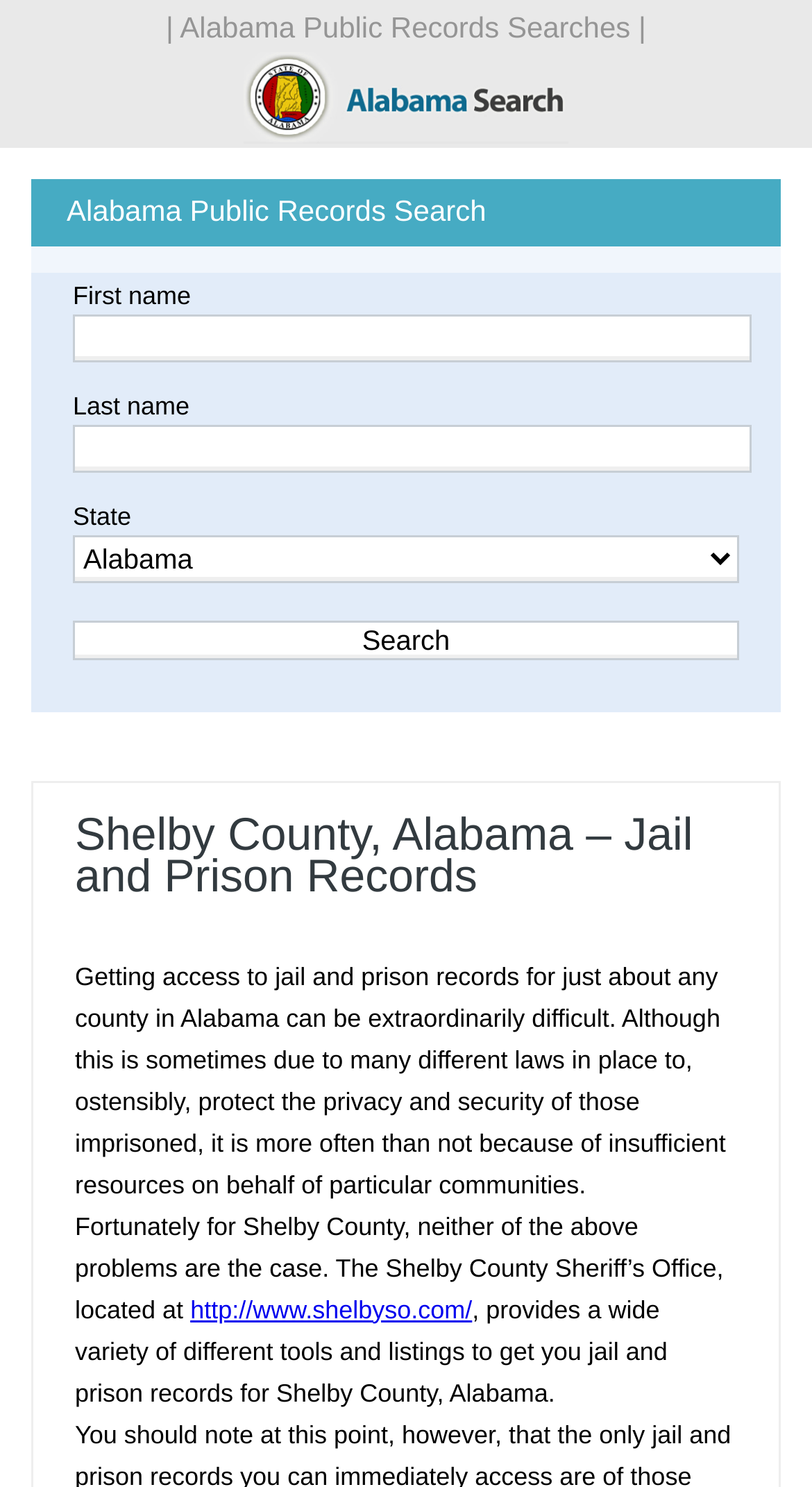Create a full and detailed caption for the entire webpage.

The webpage is about searching for public records in Alabama, specifically jail and prison records in Shelby County. At the top, there is a horizontal navigation bar with a link to the "Home" page, accompanied by a small "Home" icon. Below this, a heading reads "Alabama Public Records Search". 

A table is centered on the page, containing three columns and one row. The columns are labeled "First name", "Last name", and "State Alabama", with corresponding text boxes and a combo box for selecting the state. A "Search" button is located at the far right of the table.

Below the table, a heading reads "Shelby County, Alabama – Jail and Prison Records". A paragraph of text explains that accessing jail and prison records in Alabama can be difficult due to various laws and insufficient resources, but Shelby County is an exception. 

Another paragraph continues, mentioning that the Shelby County Sheriff's Office provides tools and listings for obtaining jail and prison records. A link to the Sheriff's Office website is embedded in the text. Overall, the webpage appears to be a resource for searching public records in Alabama, with a focus on Shelby County.